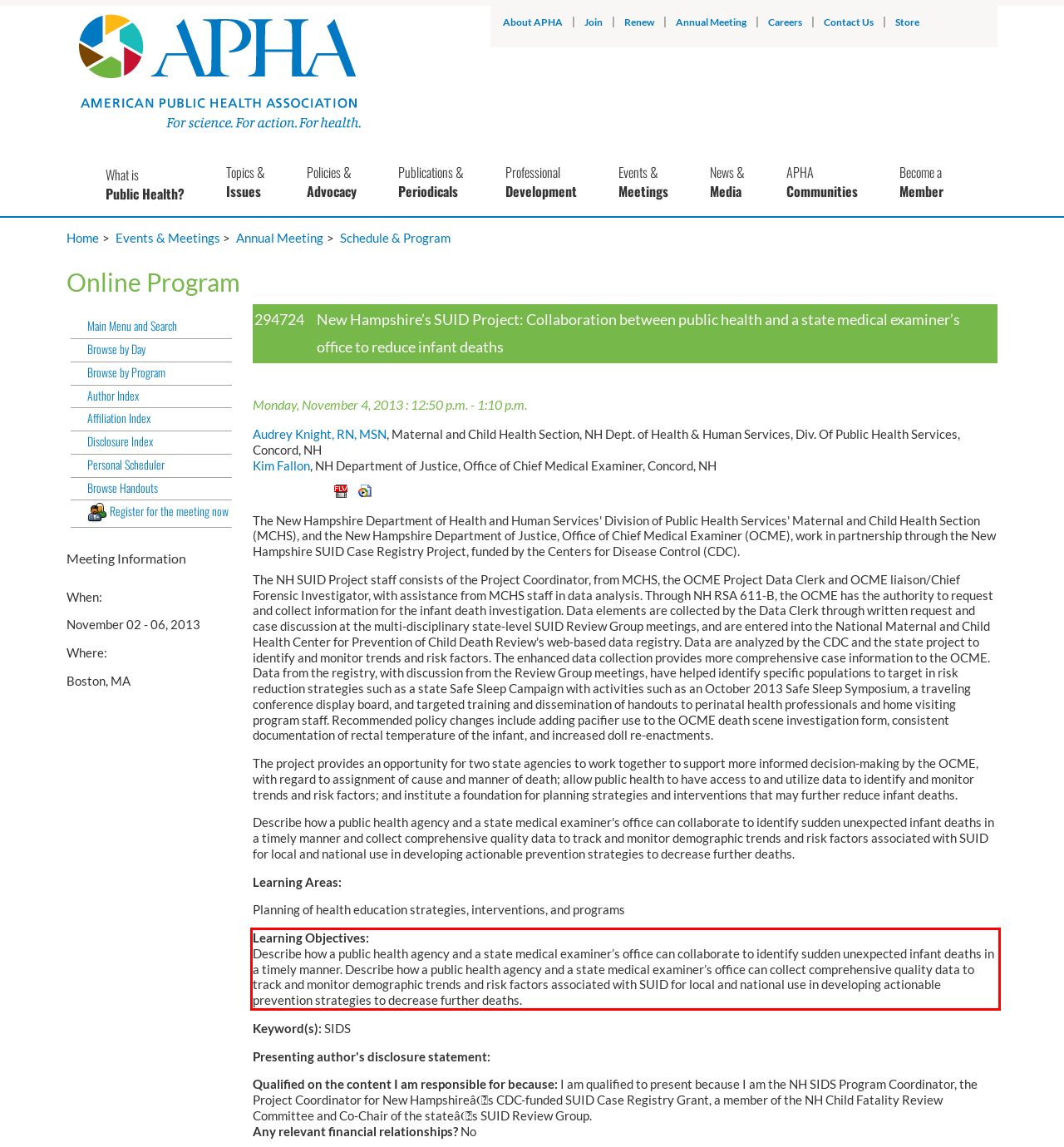Please perform OCR on the text within the red rectangle in the webpage screenshot and return the text content.

Learning Objectives: Describe how a public health agency and a state medical examiner’s office can collaborate to identify sudden unexpected infant deaths in a timely manner. Describe how a public health agency and a state medical examiner’s office can collect comprehensive quality data to track and monitor demographic trends and risk factors associated with SUID for local and national use in developing actionable prevention strategies to decrease further deaths.